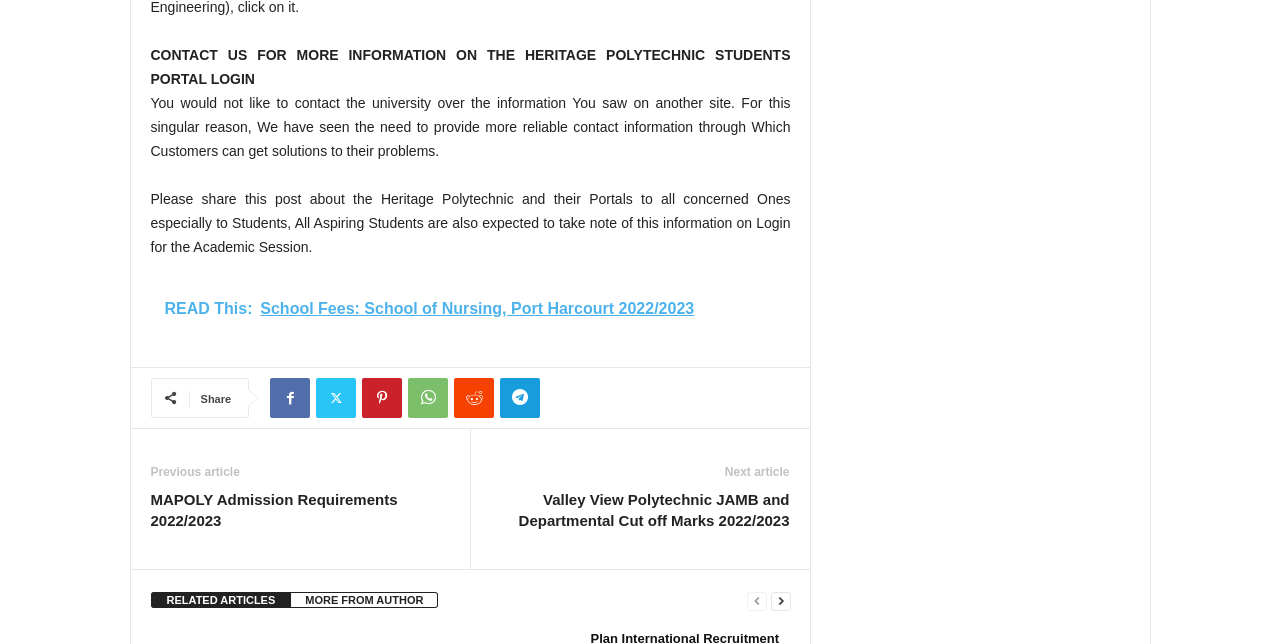What is the topic of the article linked to 'READ This:'?
Please answer the question with a detailed response using the information from the screenshot.

The link 'READ This:' is followed by the text 'School Fees: School of Nursing, Port Harcourt 2022/2023', indicating that the article is about school fees.